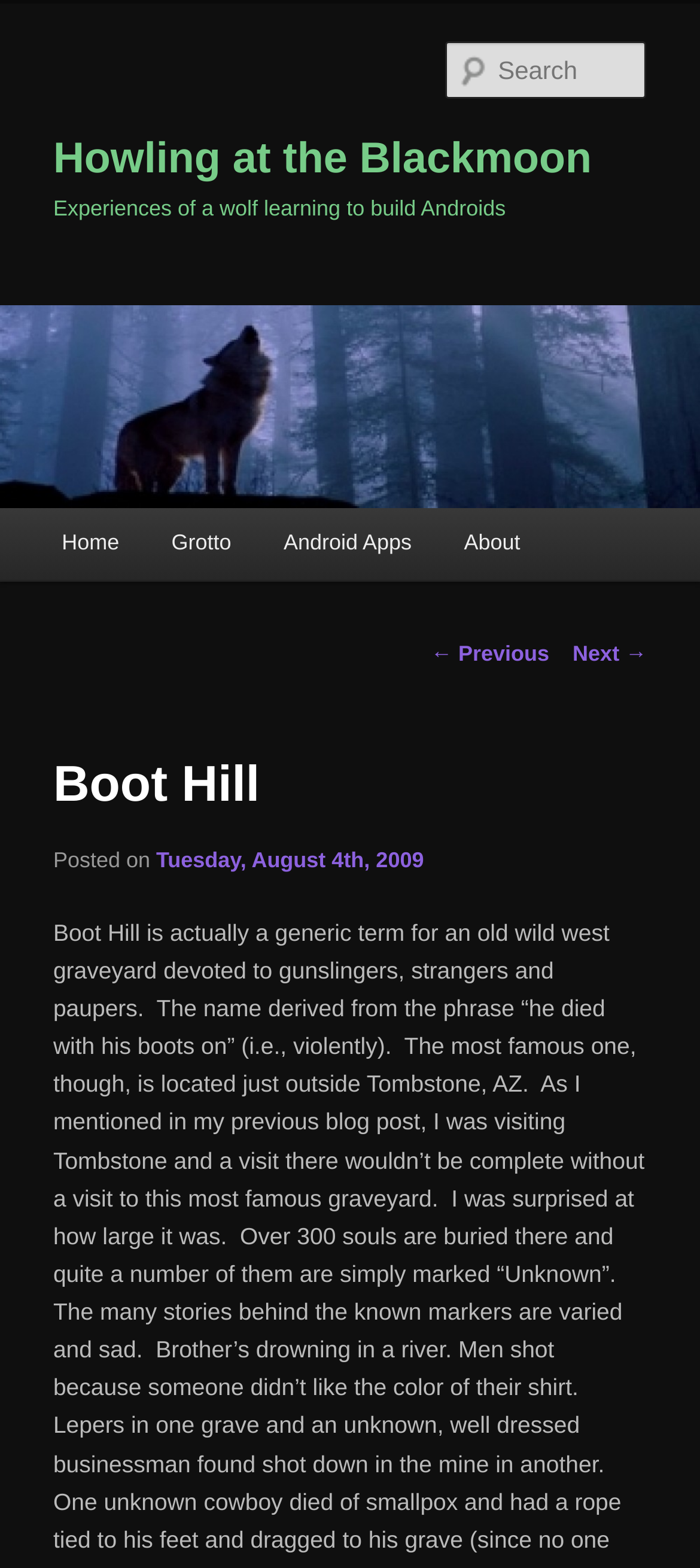What is the date of the post?
Look at the image and respond with a single word or a short phrase.

Tuesday, August 4th, 2009